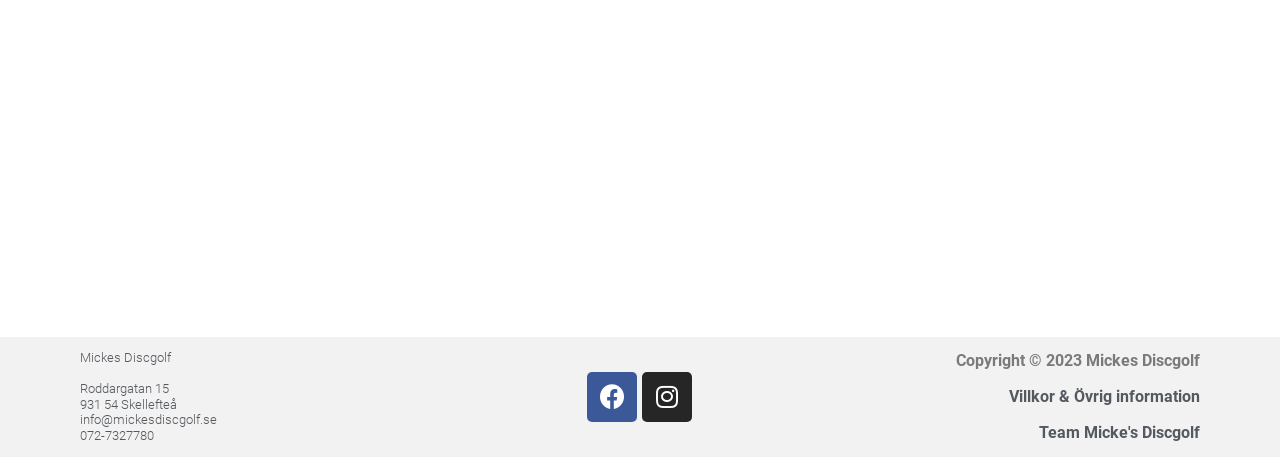Identify the bounding box coordinates for the UI element described as: "072-7327780".

[0.062, 0.936, 0.12, 0.969]